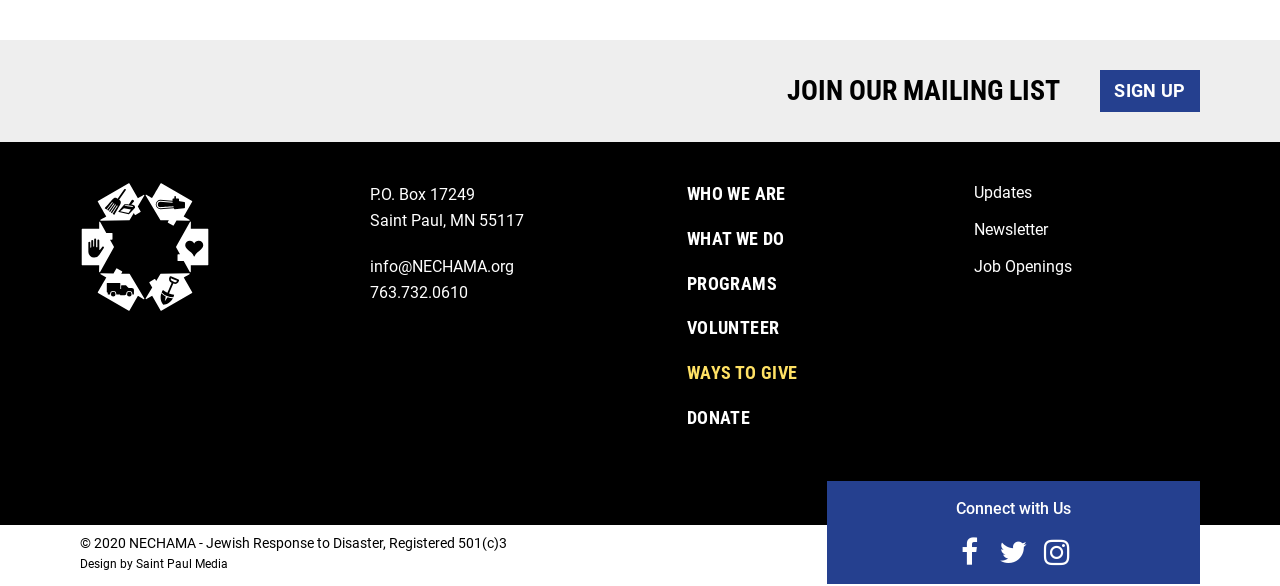Carefully observe the image and respond to the question with a detailed answer:
How many main navigation links are there?

I counted the number of main navigation links by looking at the links in the contentinfo section, where I saw six links with text such as 'WHO WE ARE', 'WHAT WE DO', 'PROGRAMS', 'VOLUNTEER', 'WAYS TO GIVE', and 'DONATE', which are likely the main navigation links.